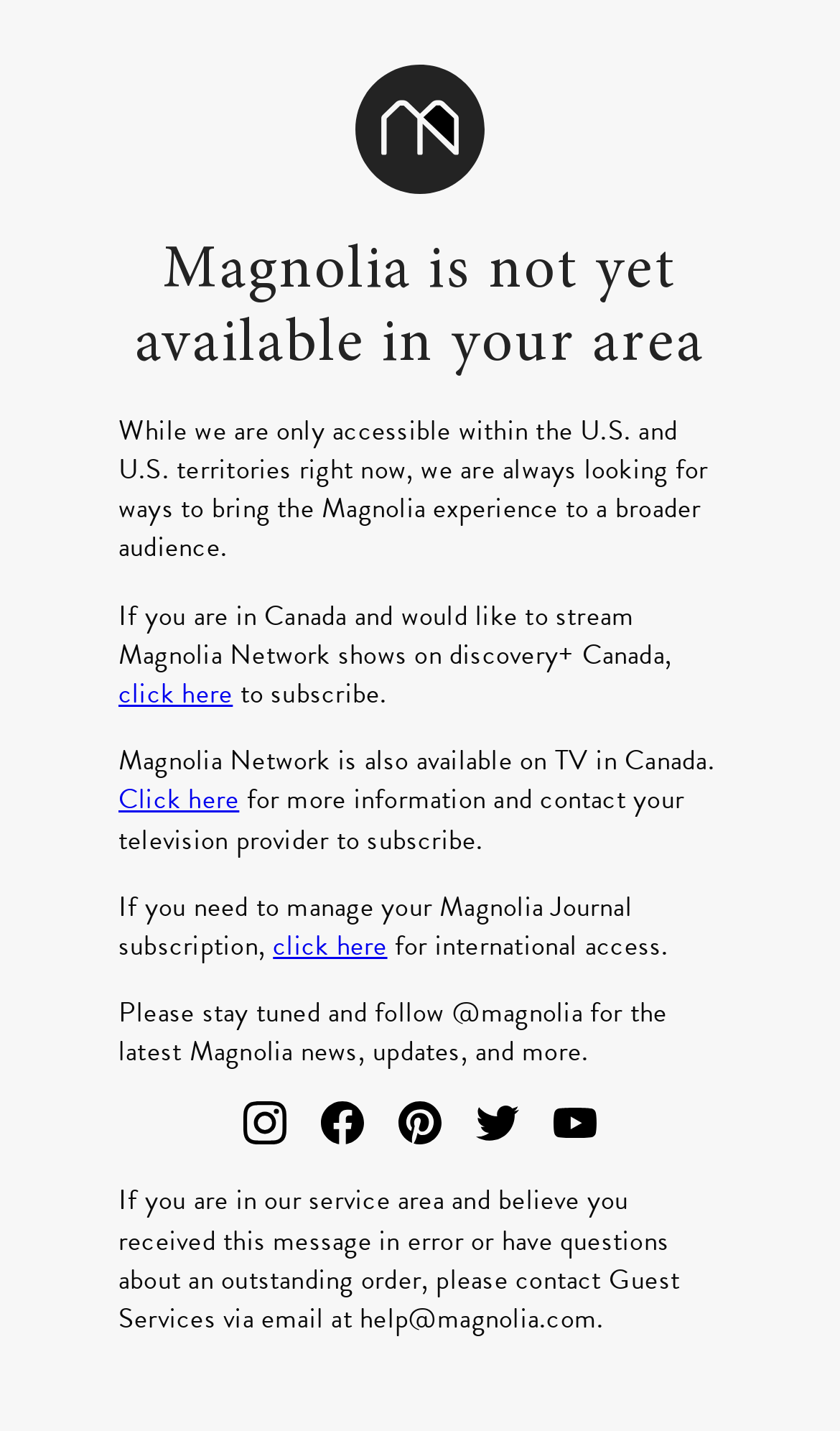Determine the bounding box coordinates for the area you should click to complete the following instruction: "click the 'Click here' link for more information".

[0.141, 0.546, 0.285, 0.573]